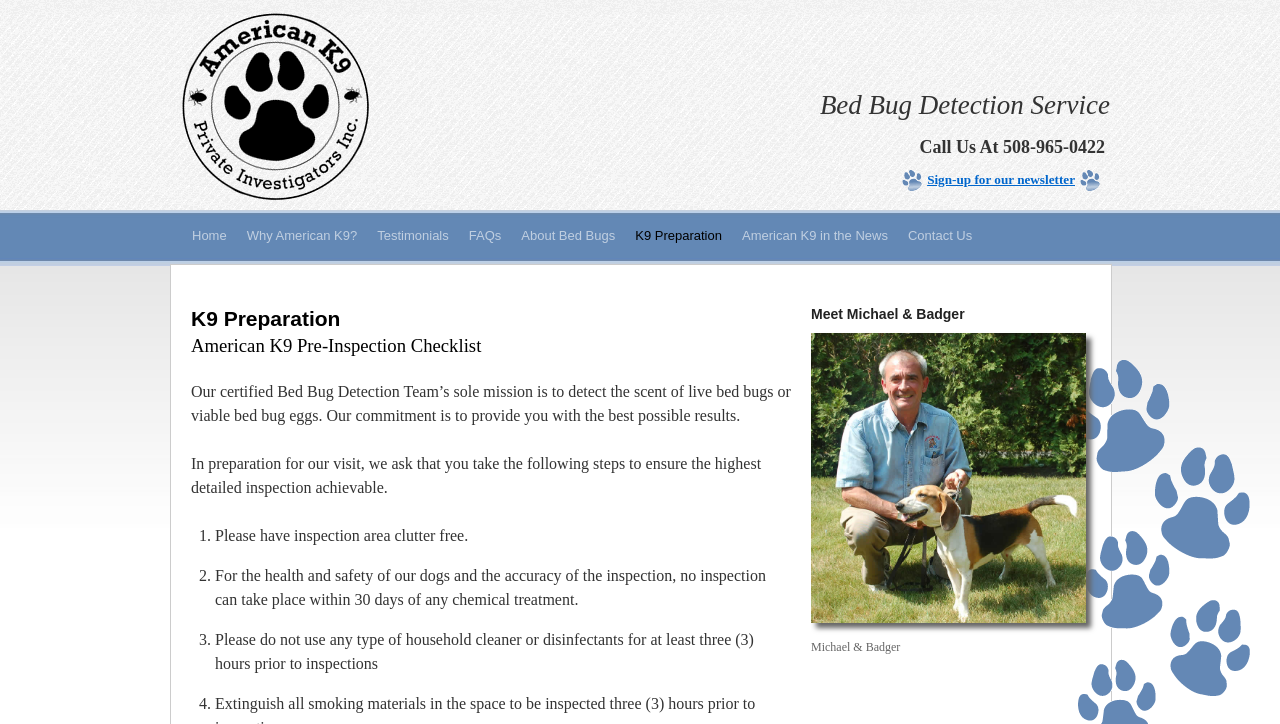Pinpoint the bounding box coordinates for the area that should be clicked to perform the following instruction: "Call the office".

None